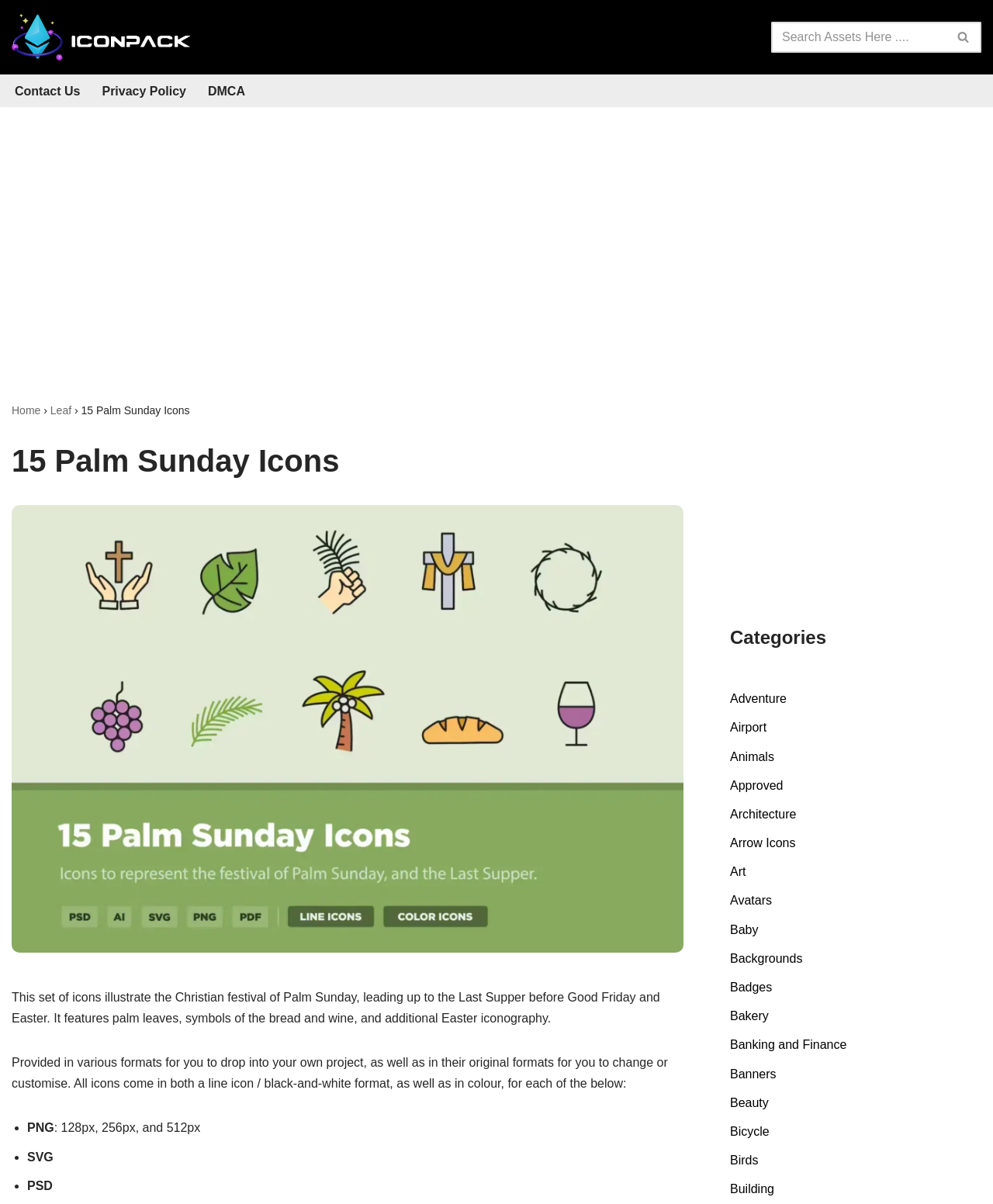Please give the bounding box coordinates of the area that should be clicked to fulfill the following instruction: "Go to contact us page". The coordinates should be in the format of four float numbers from 0 to 1, i.e., [left, top, right, bottom].

[0.015, 0.067, 0.081, 0.084]